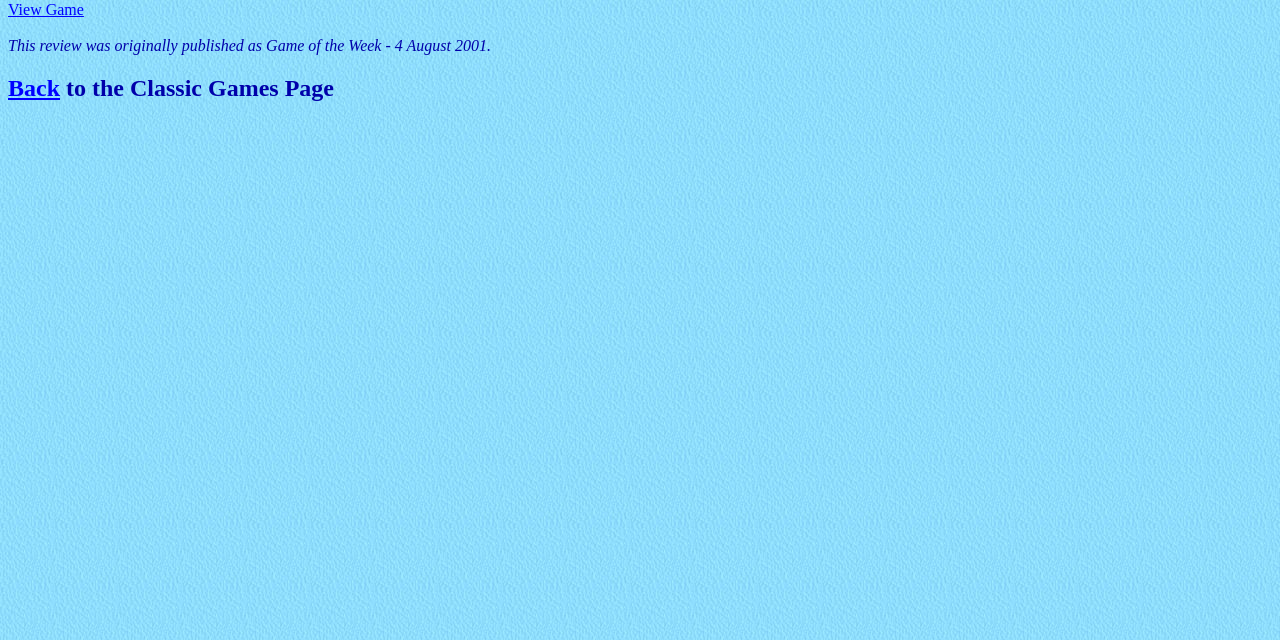Please provide the bounding box coordinates in the format (top-left x, top-left y, bottom-right x, bottom-right y). Remember, all values are floating point numbers between 0 and 1. What is the bounding box coordinate of the region described as: Back

[0.006, 0.118, 0.047, 0.158]